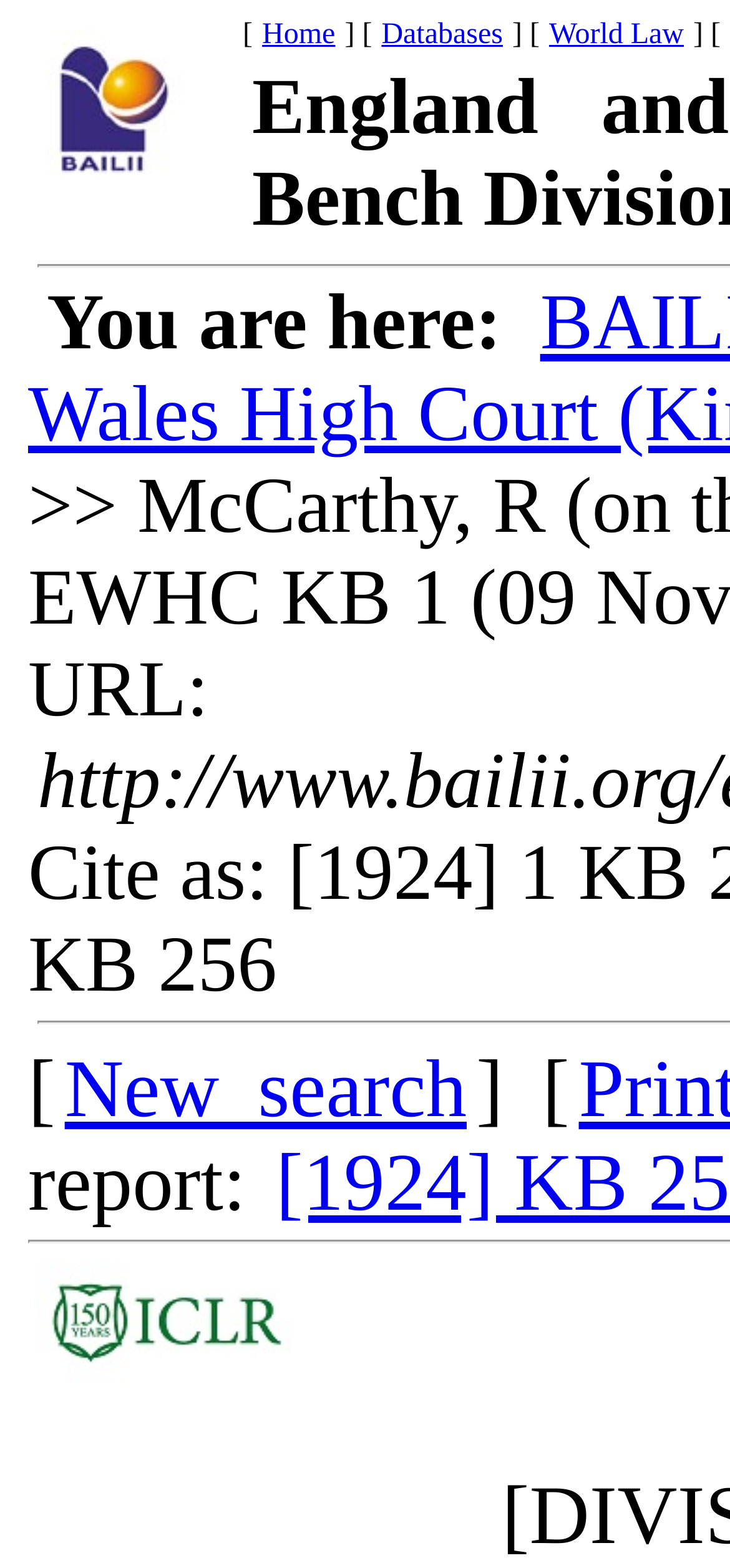Is there a search function on the webpage?
Use the image to give a comprehensive and detailed response to the question.

There is a link that says 'New search' in the middle of the webpage, which suggests that the webpage has a search function available.